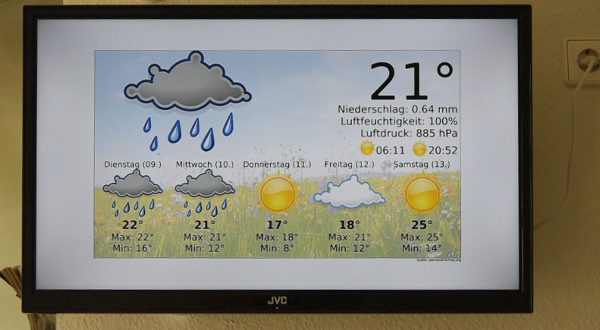What is the atmospheric pressure?
Look at the image and provide a detailed response to the question.

The atmospheric pressure is one of the details included in the current conditions section of the weather forecast, which shows a value of 885 hPa.